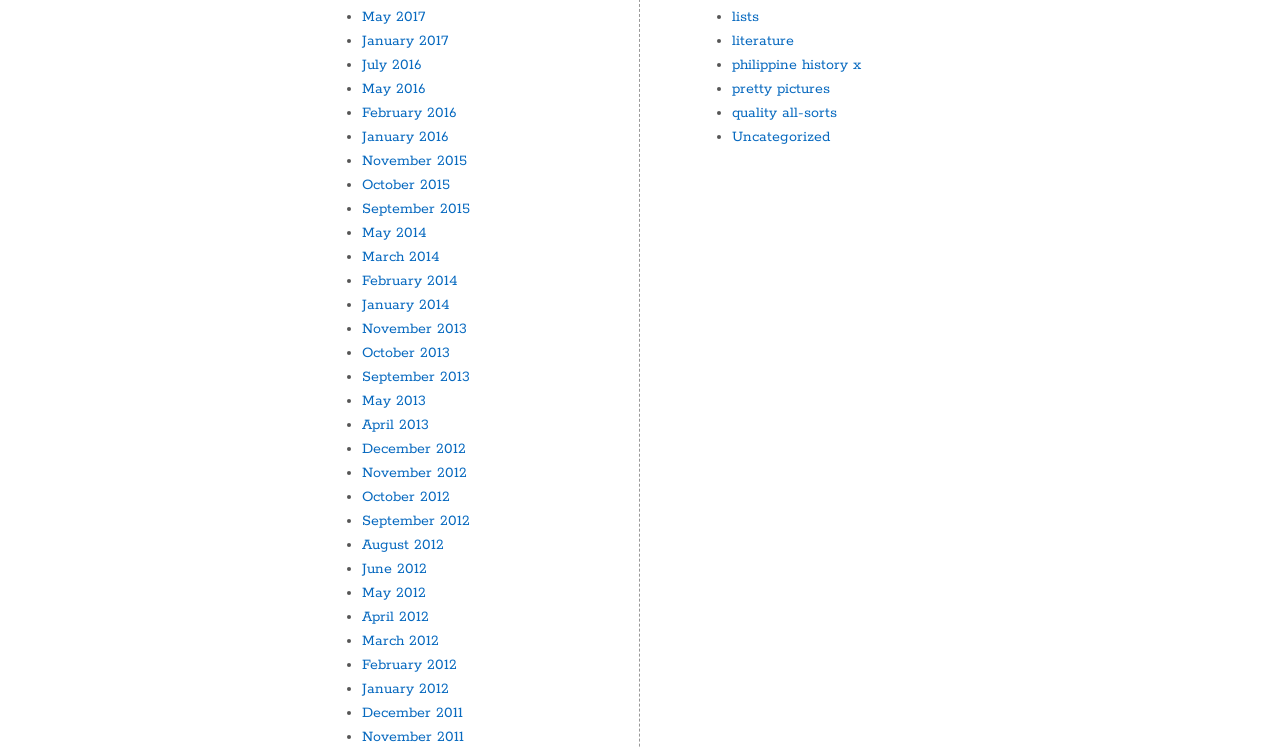Kindly determine the bounding box coordinates for the area that needs to be clicked to execute this instruction: "go to January 2012".

[0.283, 0.91, 0.351, 0.934]